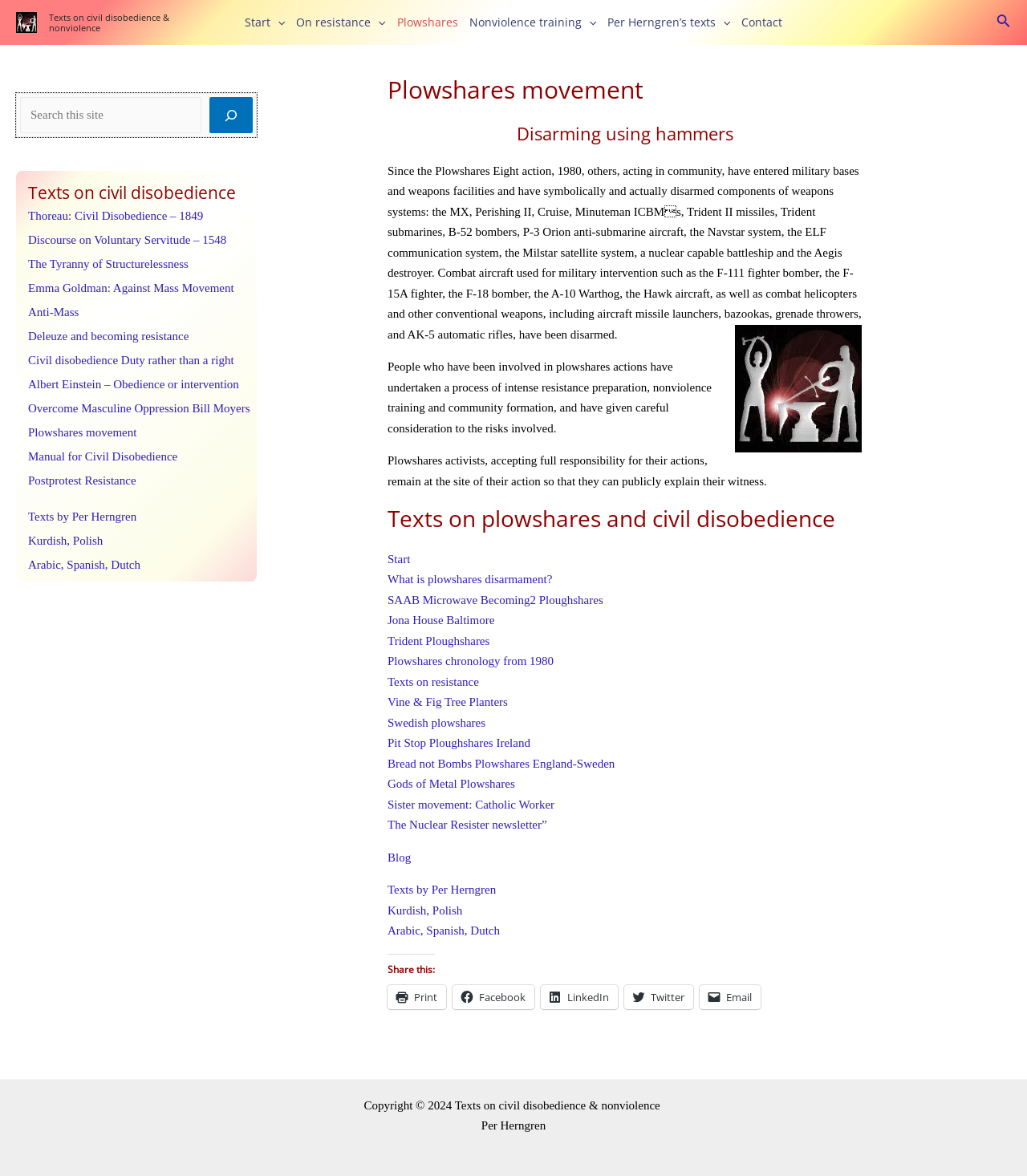Give a short answer using one word or phrase for the question:
What is the main topic of the article on this webpage?

Disarming using hammers